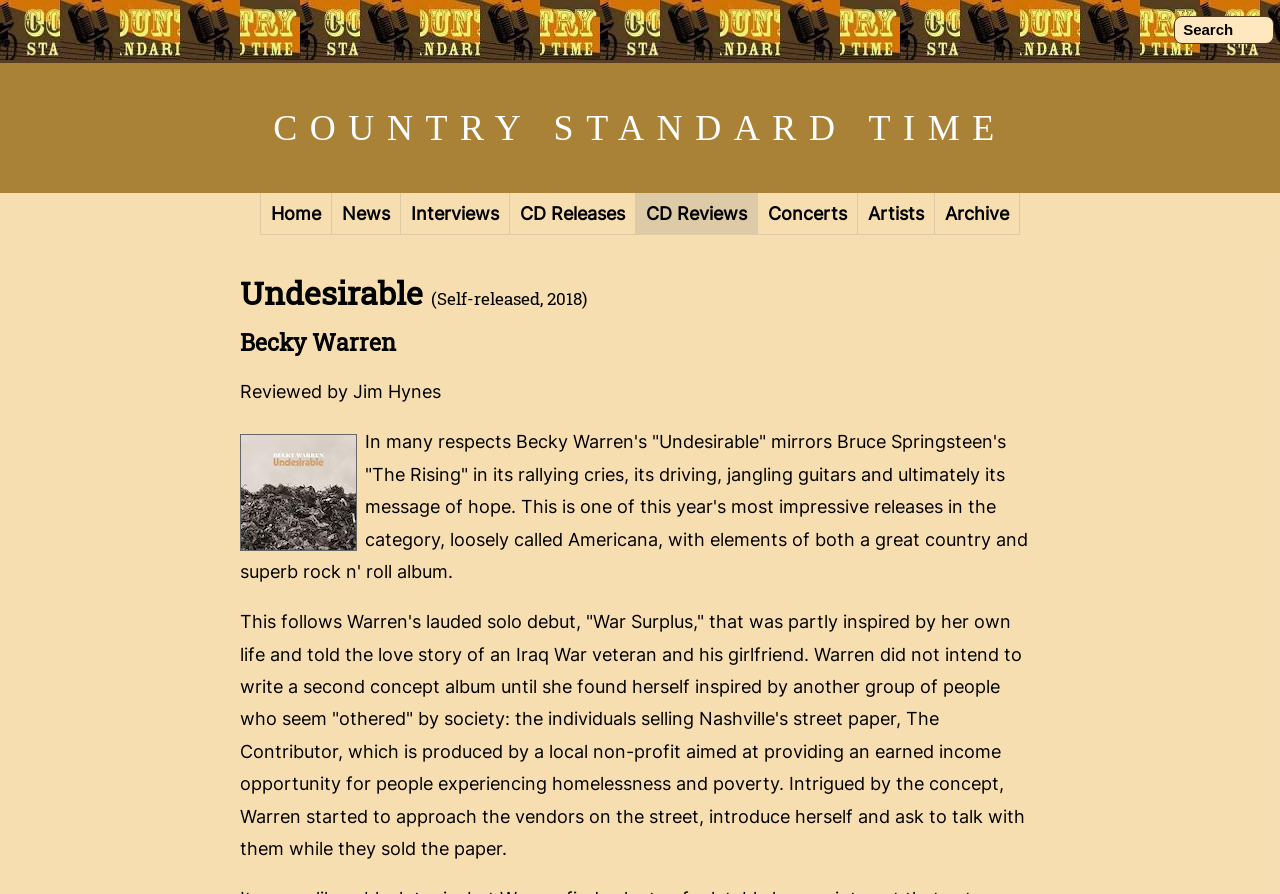Given the description of the UI element: "input value=" Search" name="q" value="Search"", predict the bounding box coordinates in the form of [left, top, right, bottom], with each value being a float between 0 and 1.

[0.917, 0.018, 0.995, 0.049]